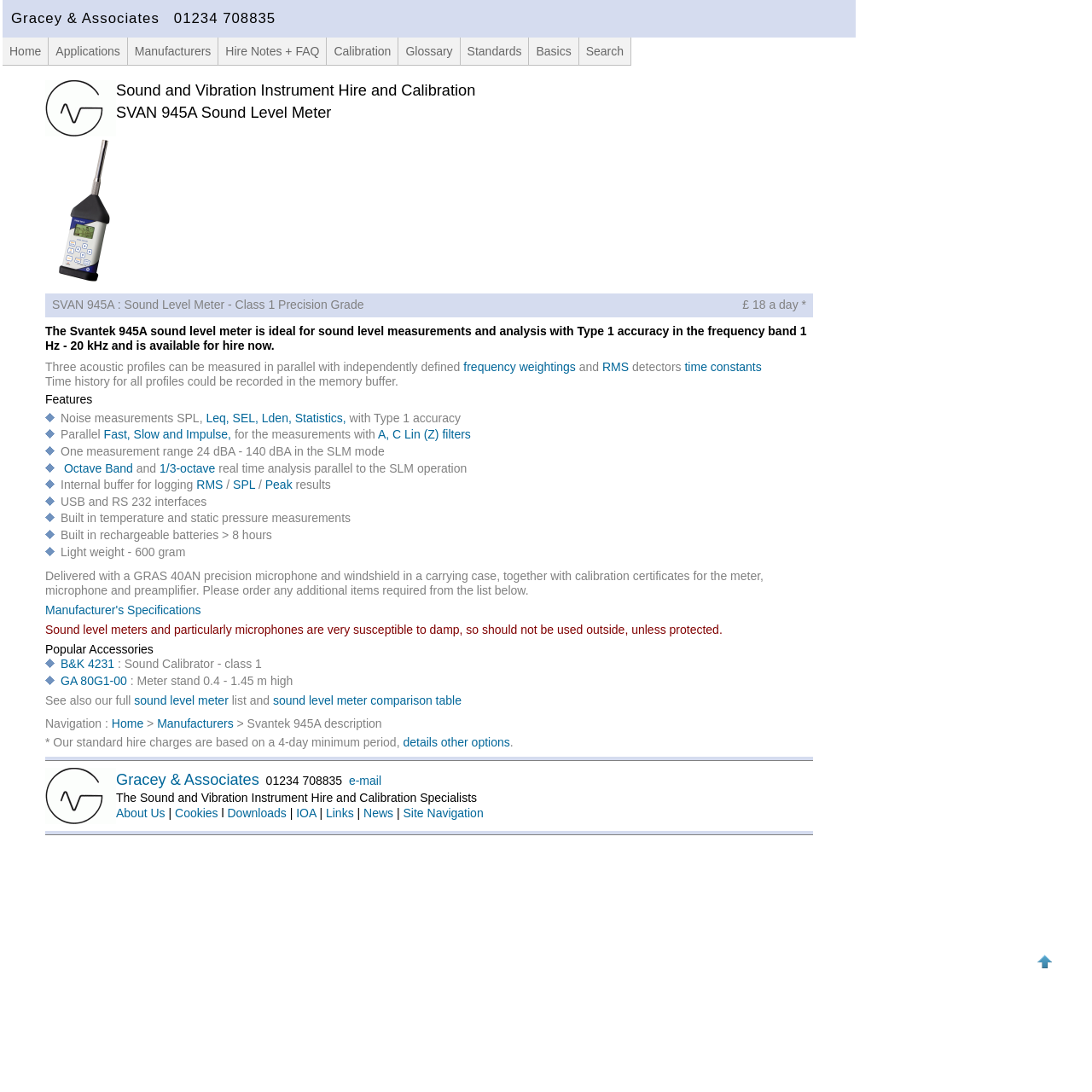Please indicate the bounding box coordinates for the clickable area to complete the following task: "View the 'Manufacturer's Specifications'". The coordinates should be specified as four float numbers between 0 and 1, i.e., [left, top, right, bottom].

[0.041, 0.552, 0.184, 0.565]